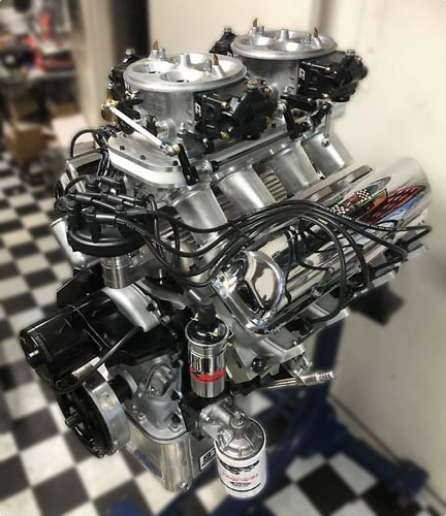Look at the image and give a detailed response to the following question: What is the color of the engine stand?

The image description states that the engine is mounted on a blue engine stand, which provides a contrasting background to the engine and enhances the workshop aesthetic.